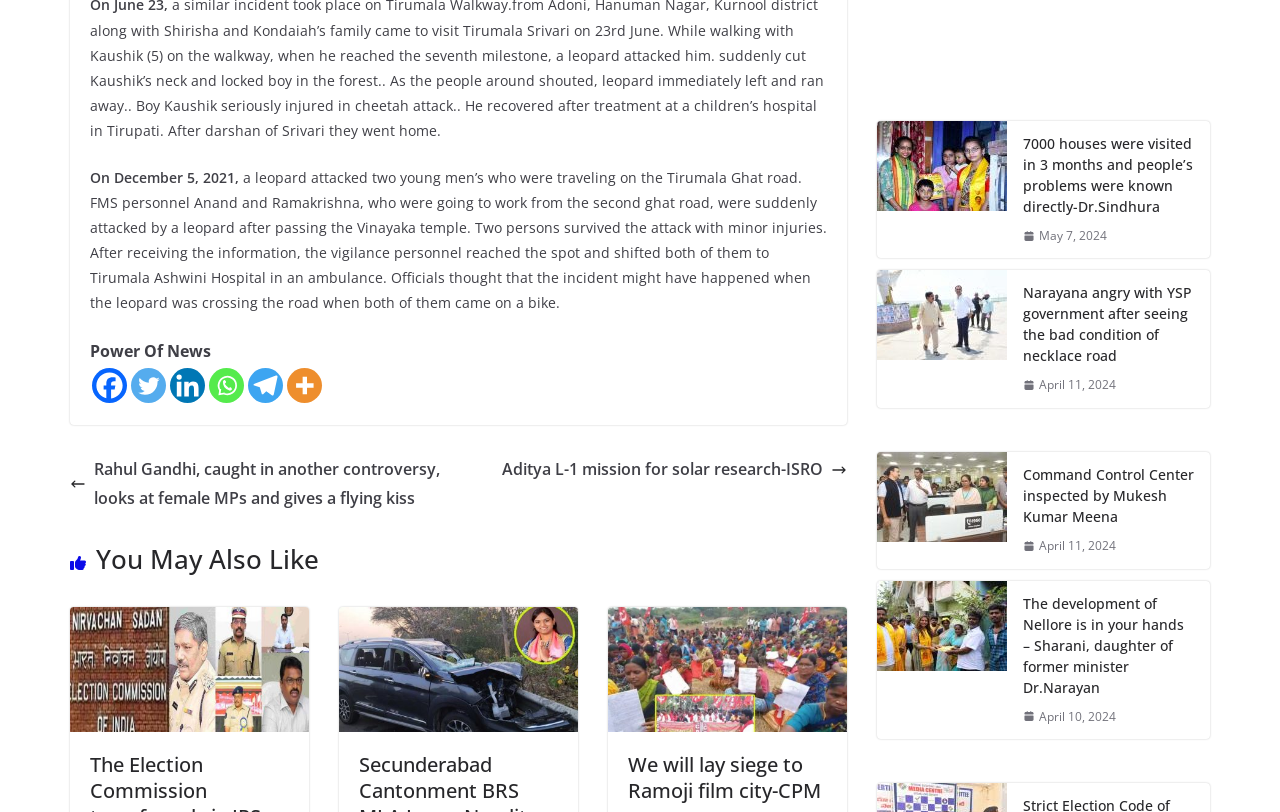Determine the bounding box of the UI element mentioned here: "title="More"". The coordinates must be in the format [left, top, right, bottom] with values ranging from 0 to 1.

[0.224, 0.454, 0.252, 0.497]